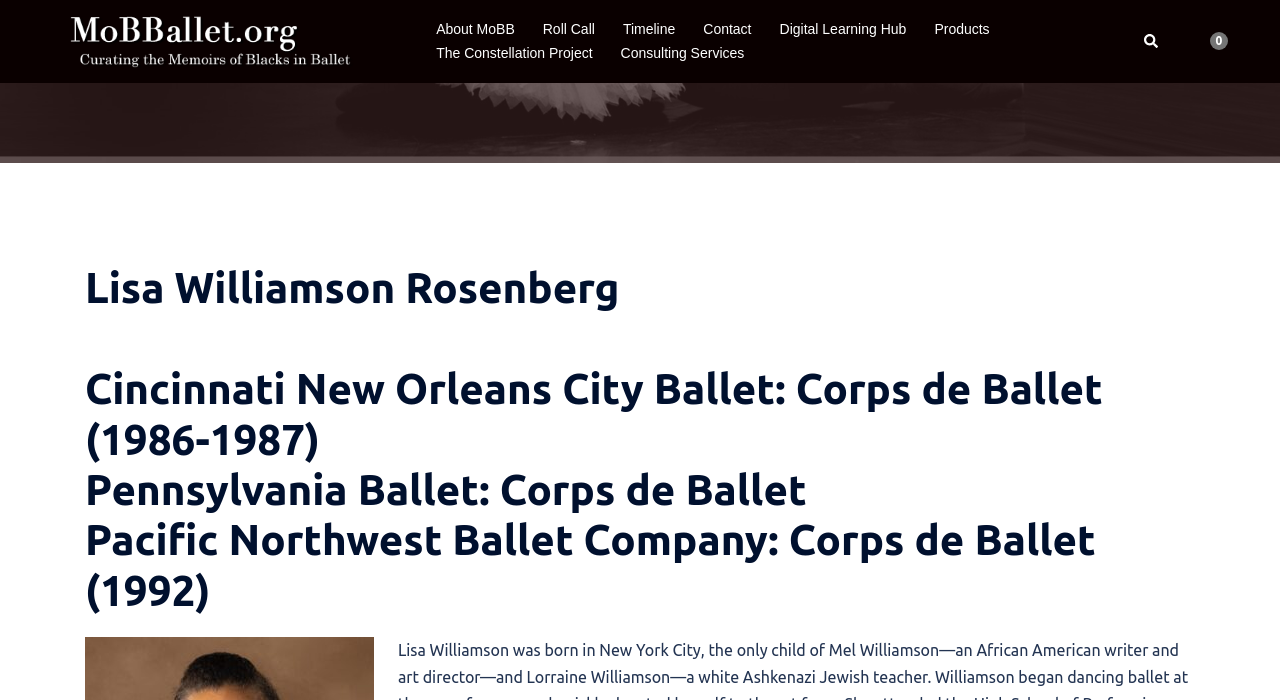Locate the bounding box coordinates of the region to be clicked to comply with the following instruction: "go to MOBBallet.org homepage". The coordinates must be four float numbers between 0 and 1, in the form [left, top, right, bottom].

[0.055, 0.044, 0.306, 0.07]